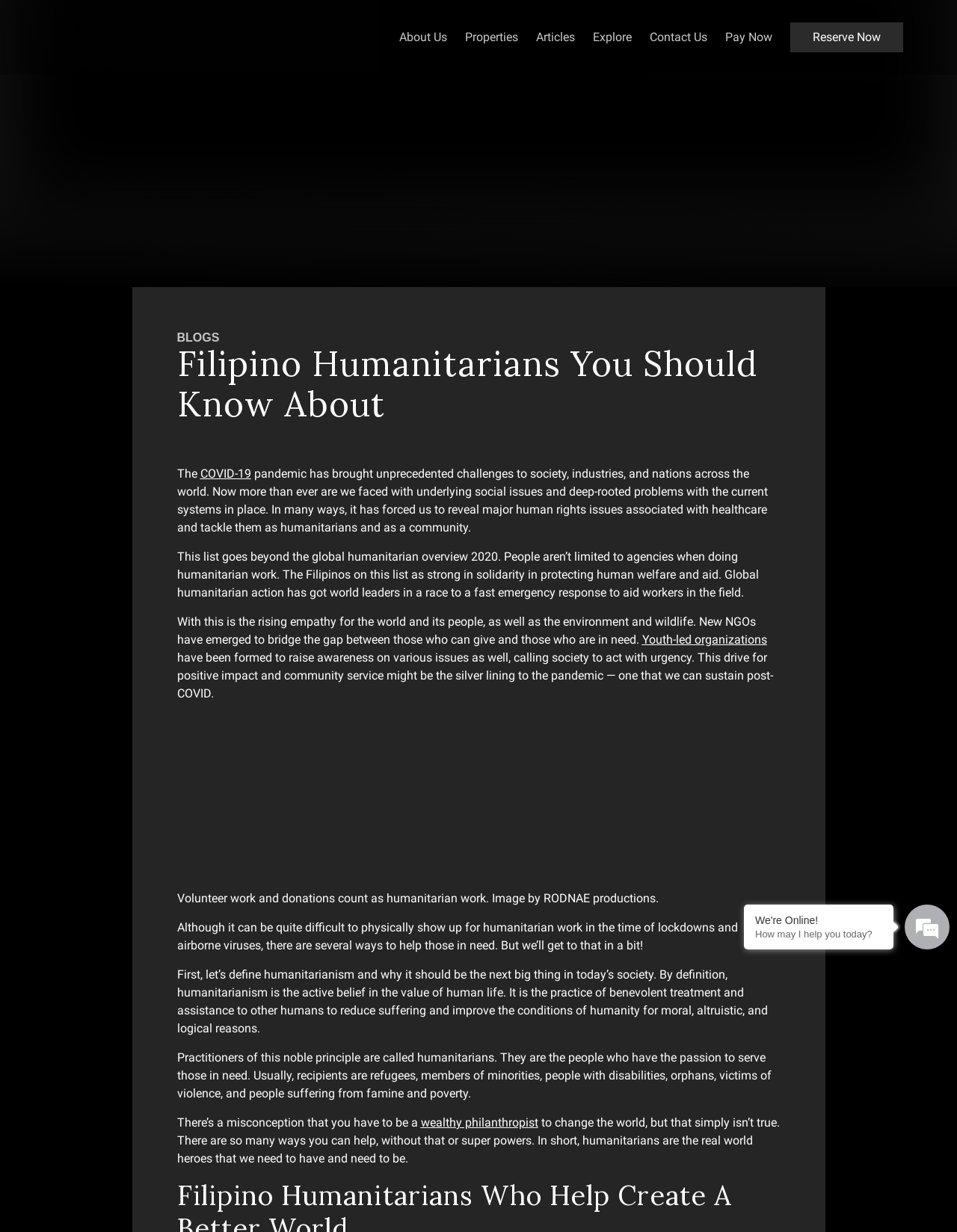Look at the image and answer the question in detail:
What is the misconception about humanitarians?

I found the answer by reading the static text element that says 'There’s a misconception that you have to be a wealthy philanthropist to change the world, but that simply isn’t true'.